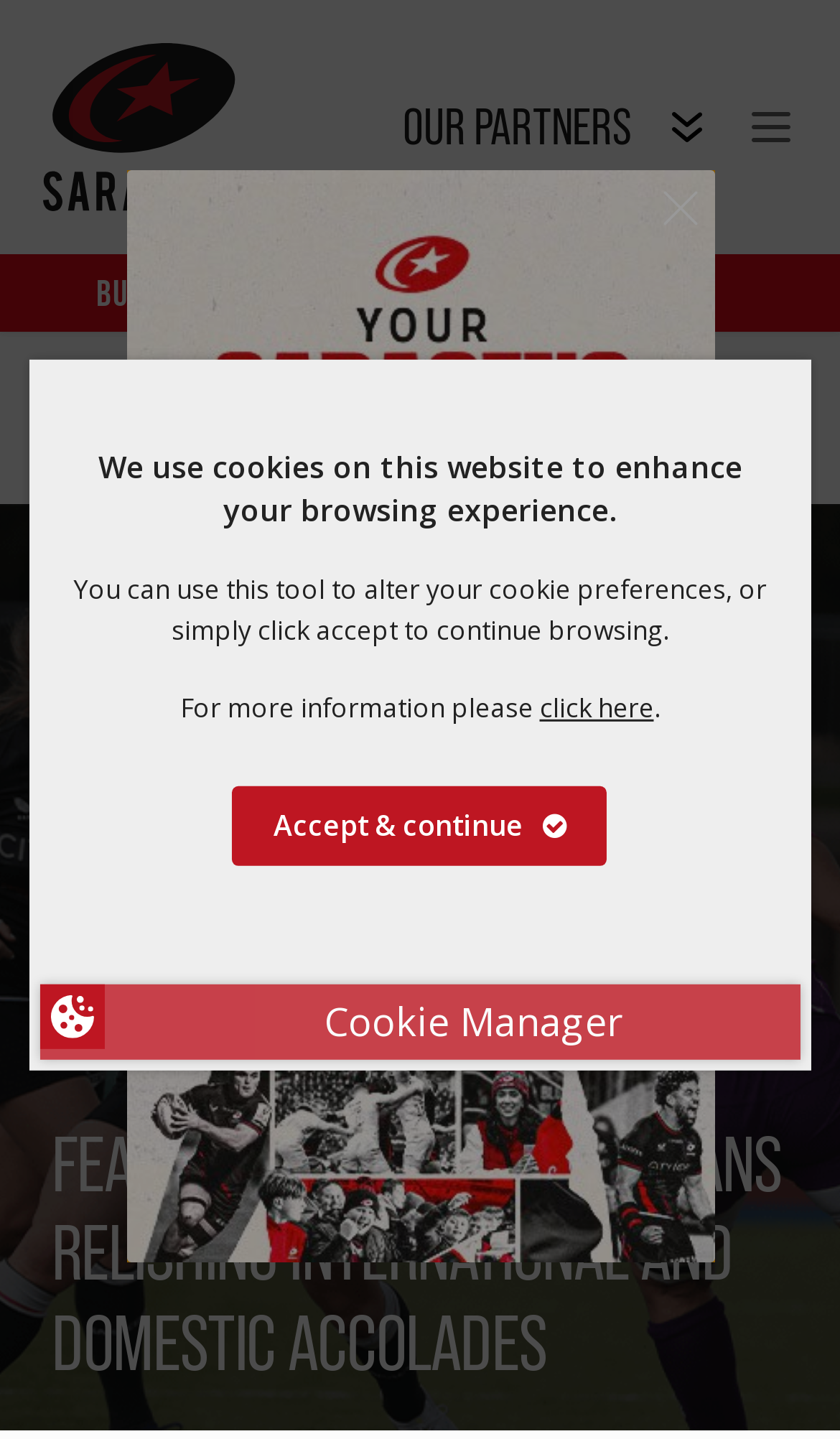Please locate the bounding box coordinates for the element that should be clicked to achieve the following instruction: "Learn more about Simba". Ensure the coordinates are given as four float numbers between 0 and 1, i.e., [left, top, right, bottom].

[0.196, 0.237, 0.355, 0.27]